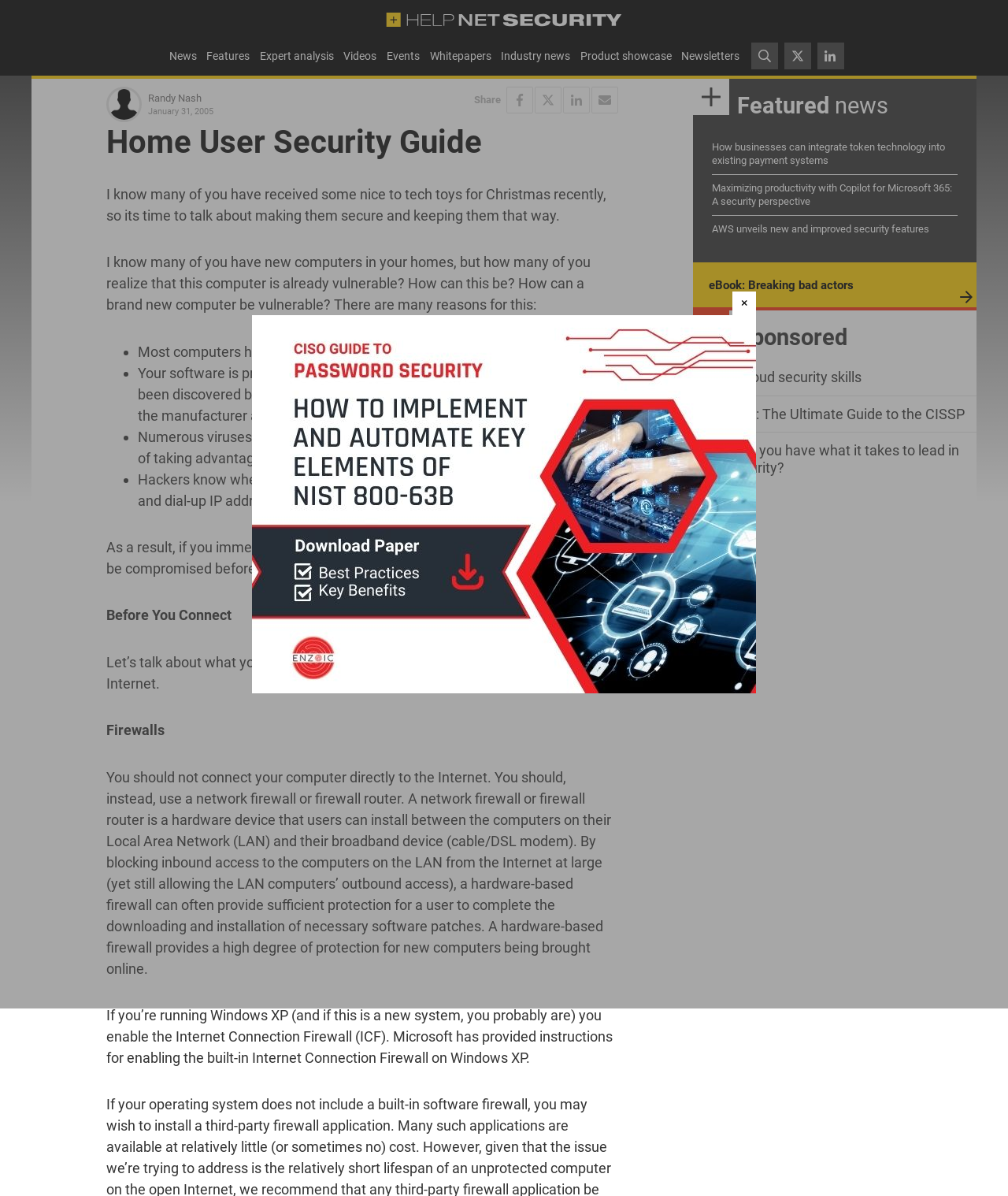What type of content is featured in the 'Featured news' section?
Please provide a comprehensive answer based on the contents of the image.

The 'Featured news' section appears to feature news articles or links to news articles, as evidenced by the links to articles with titles such as 'How businesses can integrate token technology into existing payment systems' and 'AWS unveils new and improved security features'.